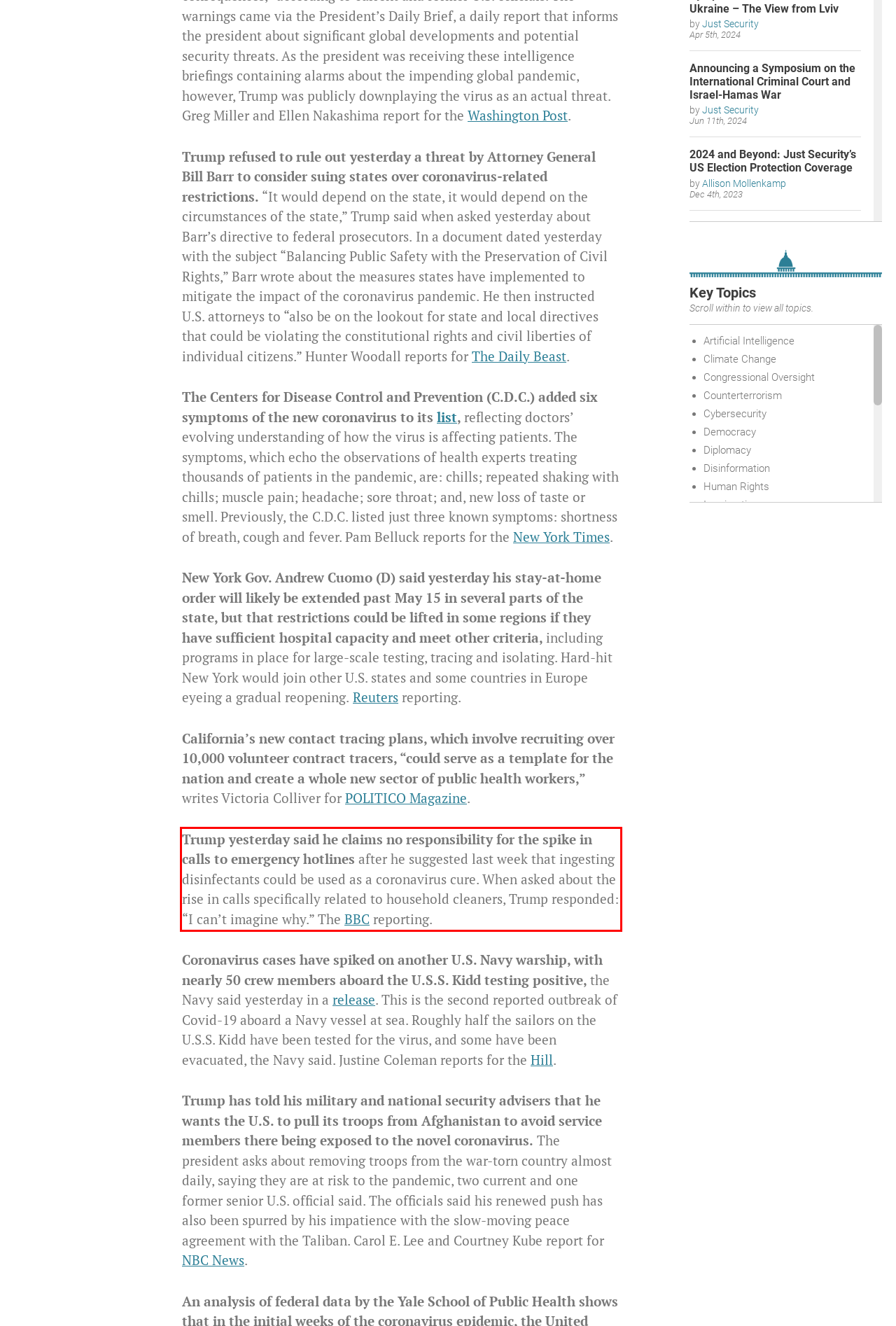With the given screenshot of a webpage, locate the red rectangle bounding box and extract the text content using OCR.

Trump yesterday said he claims no responsibility for the spike in calls to emergency hotlines after he suggested last week that ingesting disinfectants could be used as a coronavirus cure. When asked about the rise in calls specifically related to household cleaners, Trump responded: “I can’t imagine why.” The BBC reporting.